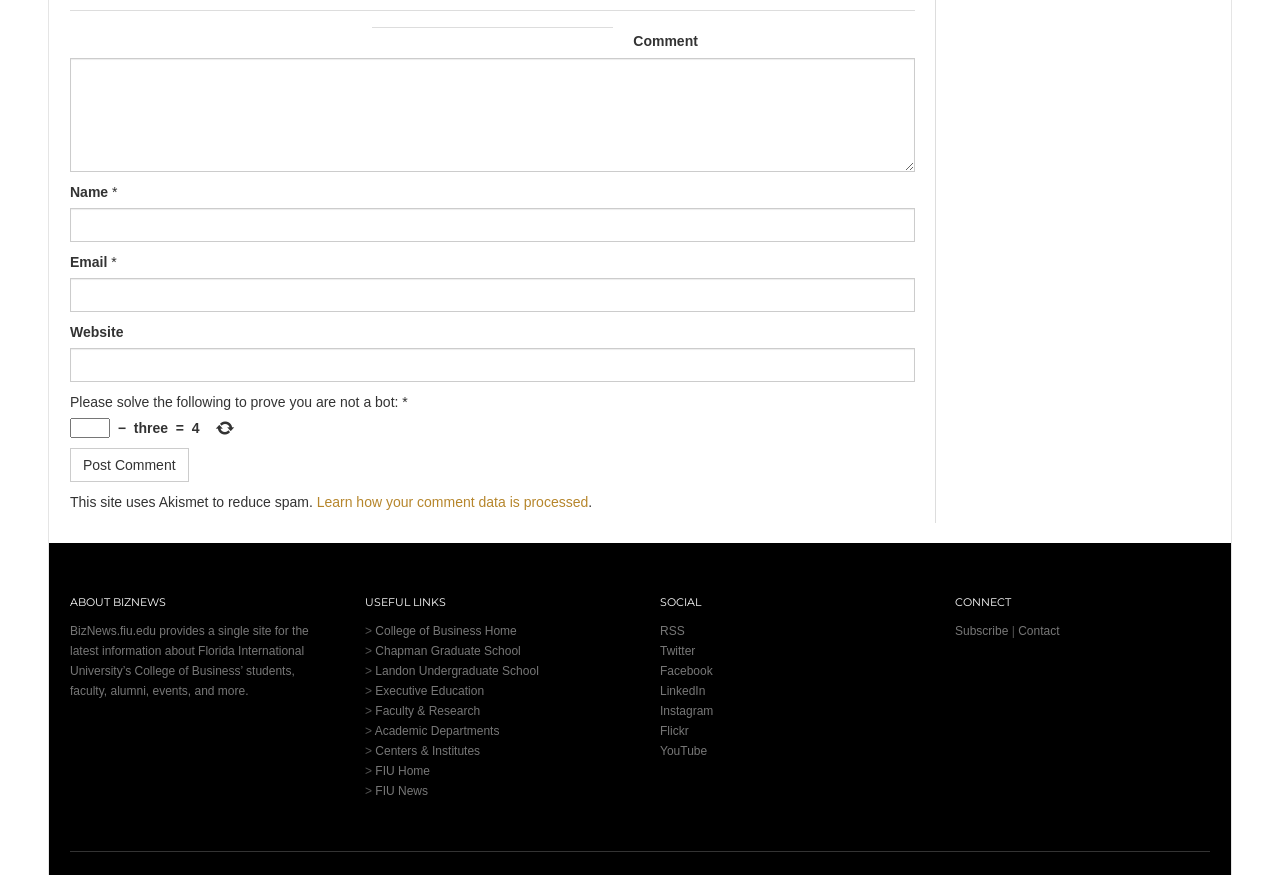Answer briefly with one word or phrase:
What social media platforms are linked on the website?

RSS, Twitter, Facebook, LinkedIn, Instagram, Flickr, YouTube